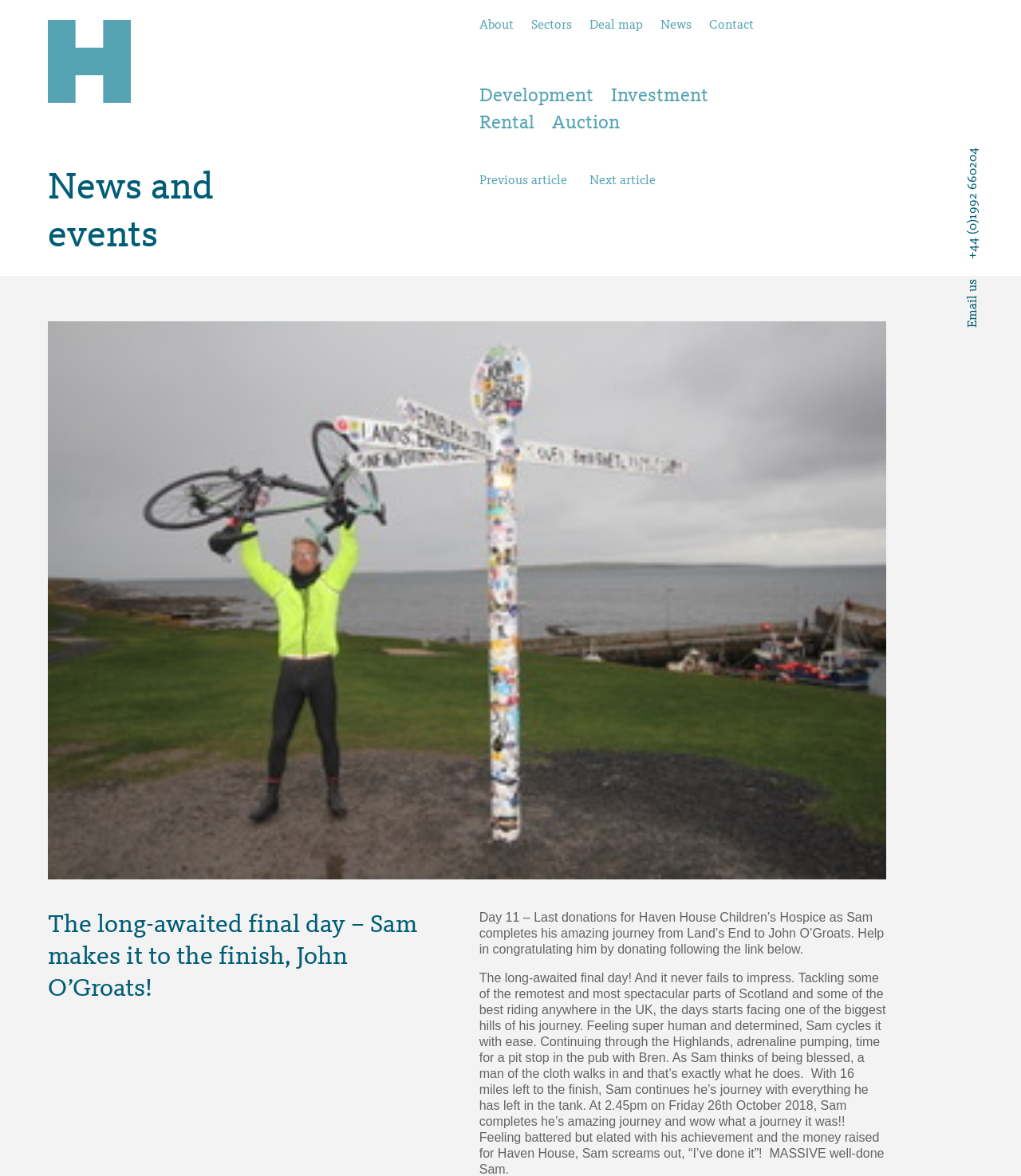Find the bounding box of the UI element described as: "+44 (0)1992 660204". The bounding box coordinates should be given as four float values between 0 and 1, i.e., [left, top, right, bottom].

[0.945, 0.125, 0.961, 0.22]